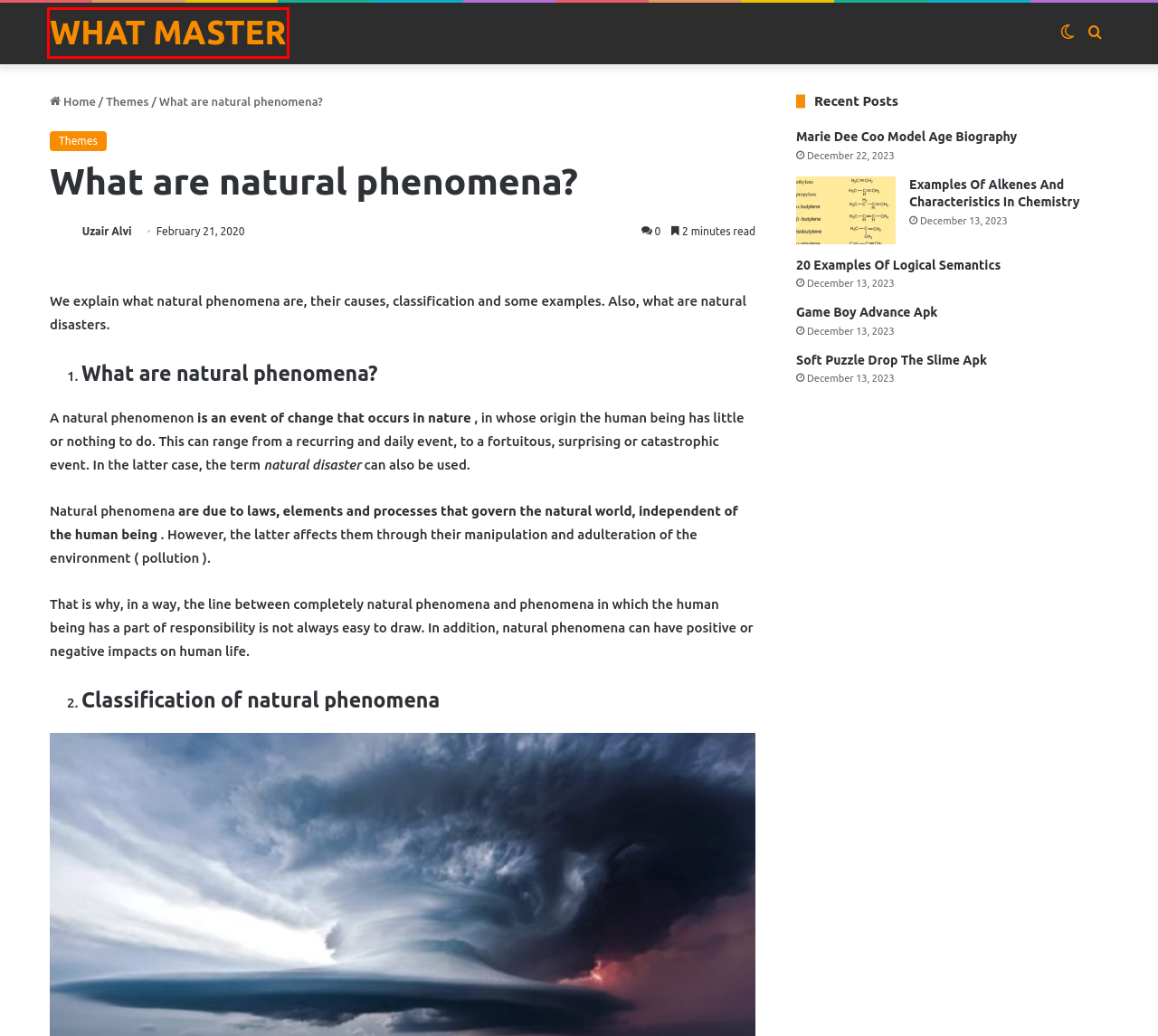Examine the screenshot of a webpage featuring a red bounding box and identify the best matching webpage description for the new page that results from clicking the element within the box. Here are the options:
A. Chemical Phenomena with Examples in Chemistry
B. 20 Logical Semantics Examples & Definition
C. Themes Archives - WhatMaster
D. Download Soft Puzzle Drop The Slime Apk latest v1.0.4 for Android
E. WhatMaster: Questions Never End! - WhatMaster
F. Download Game Boy Advance Apk Latest v1.0 for Android - App
G. Examples Of Alkenes And Characteristics In Chemistry
H. Marie Dee Coo Model Age Biography - WhatMaster

E